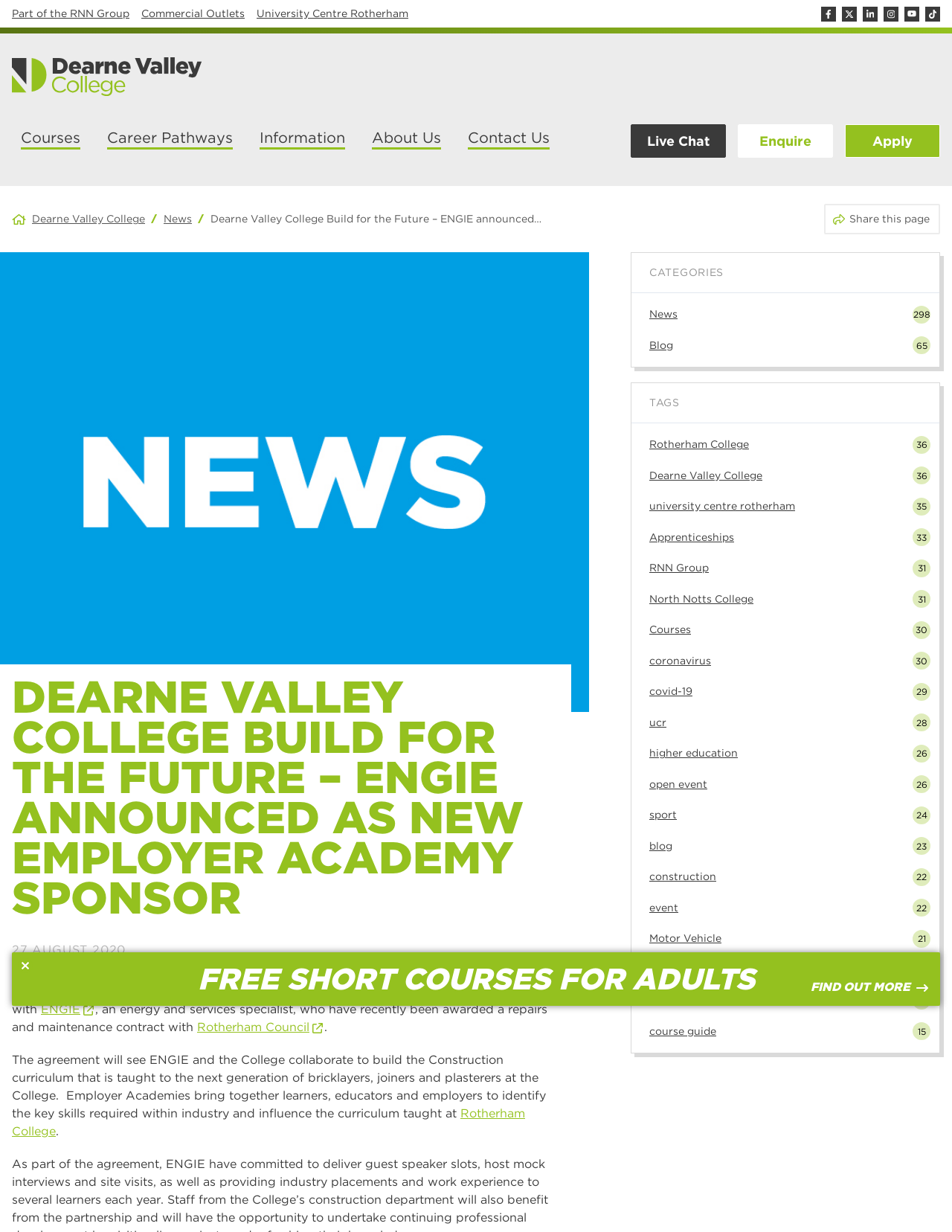Please locate and generate the primary heading on this webpage.

DEARNE VALLEY COLLEGE BUILD FOR THE FUTURE – ENGIE ANNOUNCED AS NEW EMPLOYER ACADEMY SPONSOR